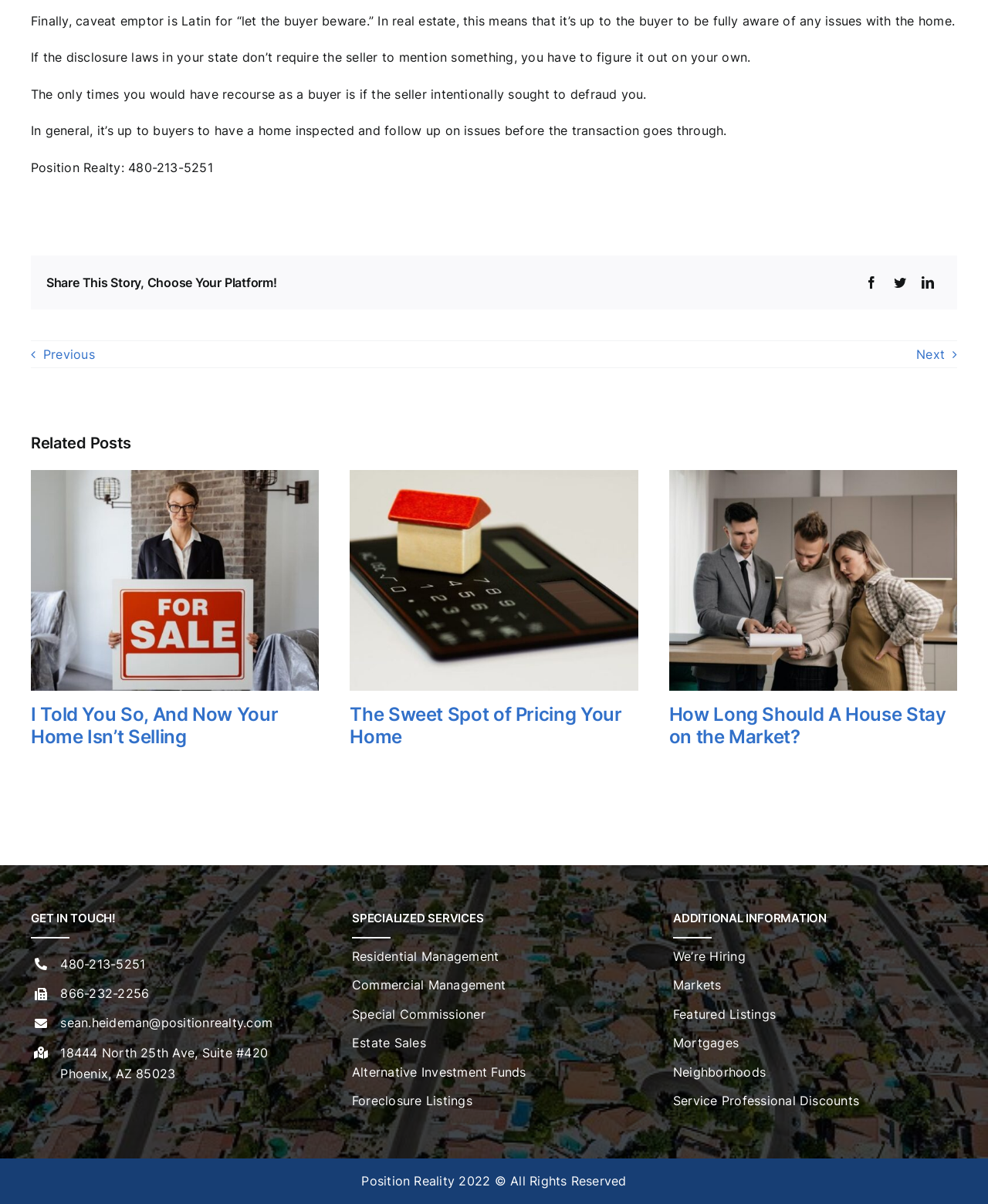How many related posts are there? Look at the image and give a one-word or short phrase answer.

3